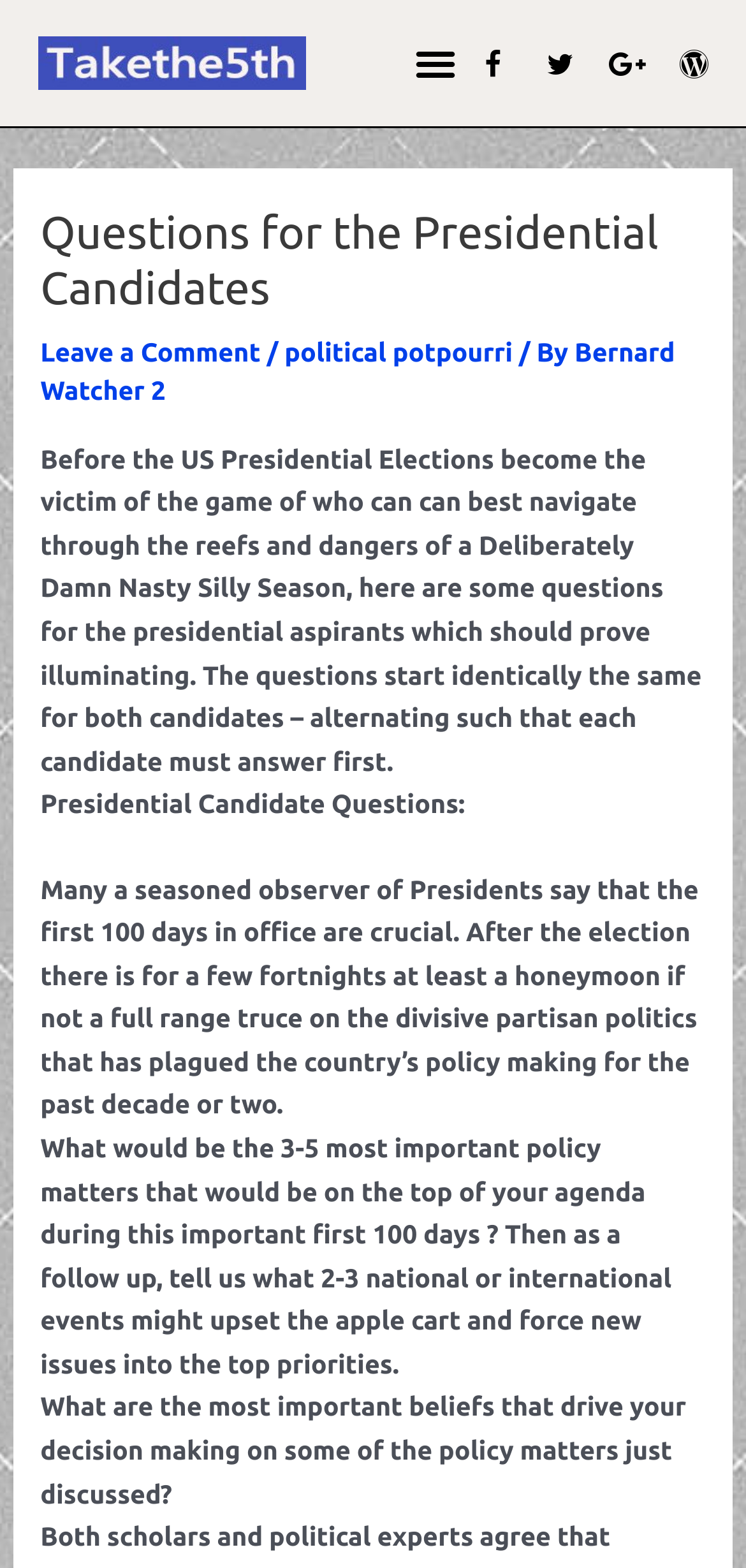Determine the bounding box coordinates of the clickable element to achieve the following action: 'Visit the Facebook page'. Provide the coordinates as four float values between 0 and 1, formatted as [left, top, right, bottom].

[0.66, 0.029, 0.684, 0.178]